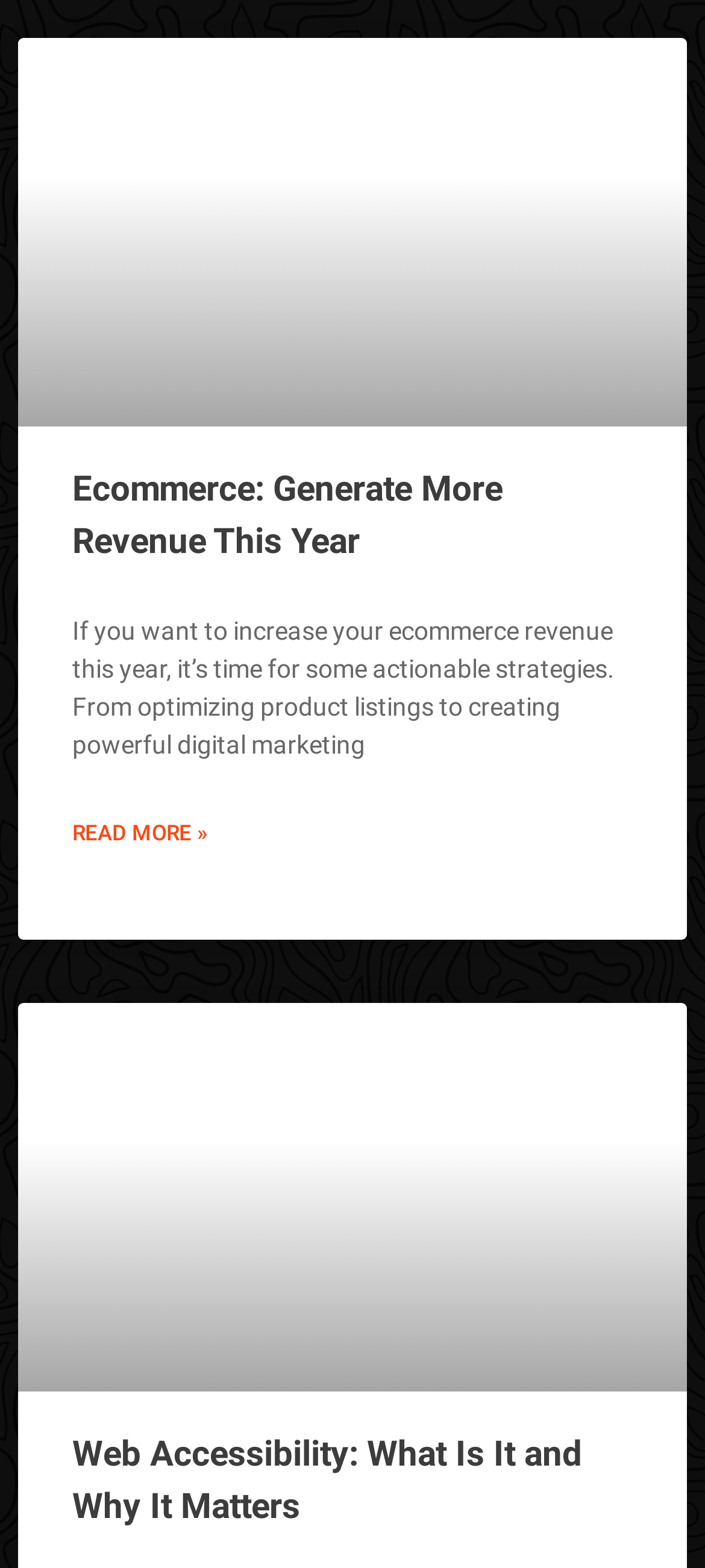Give a one-word or phrase response to the following question: What is the second topic discussed on the webpage?

Web Accessibility